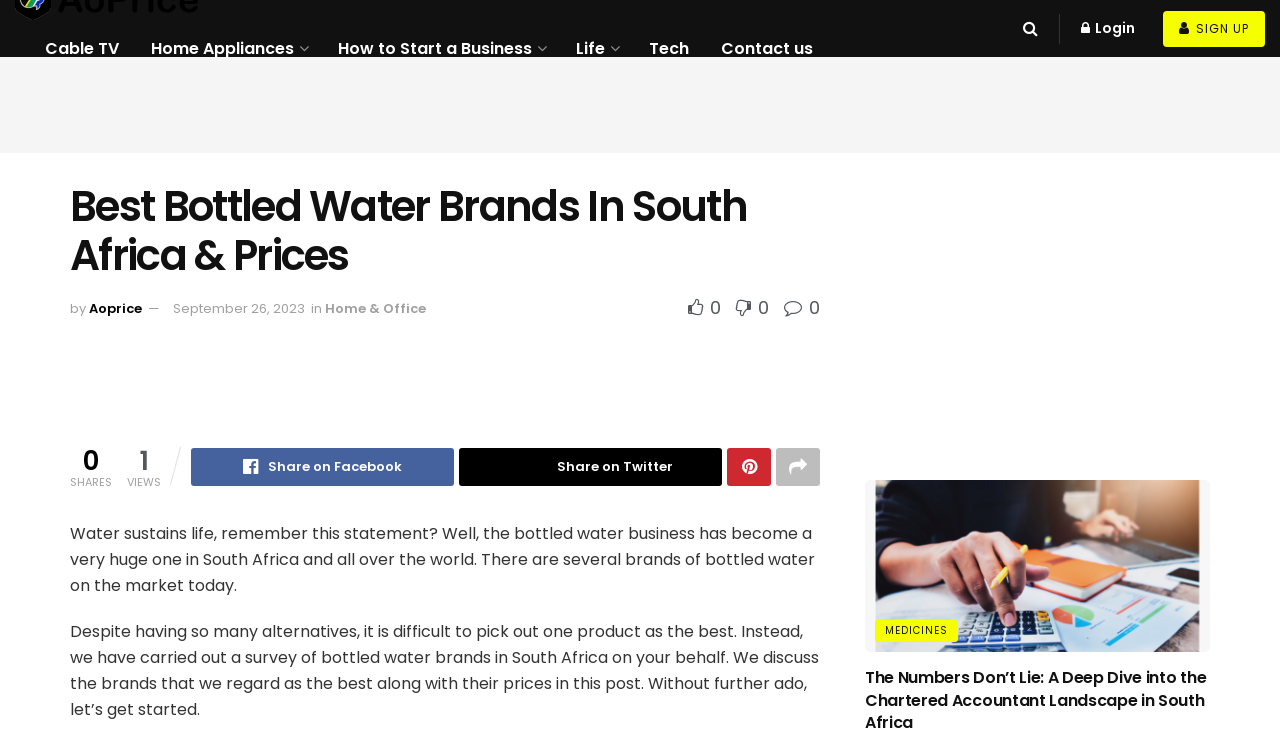How many advertisements are on the webpage?
Based on the image content, provide your answer in one word or a short phrase.

3